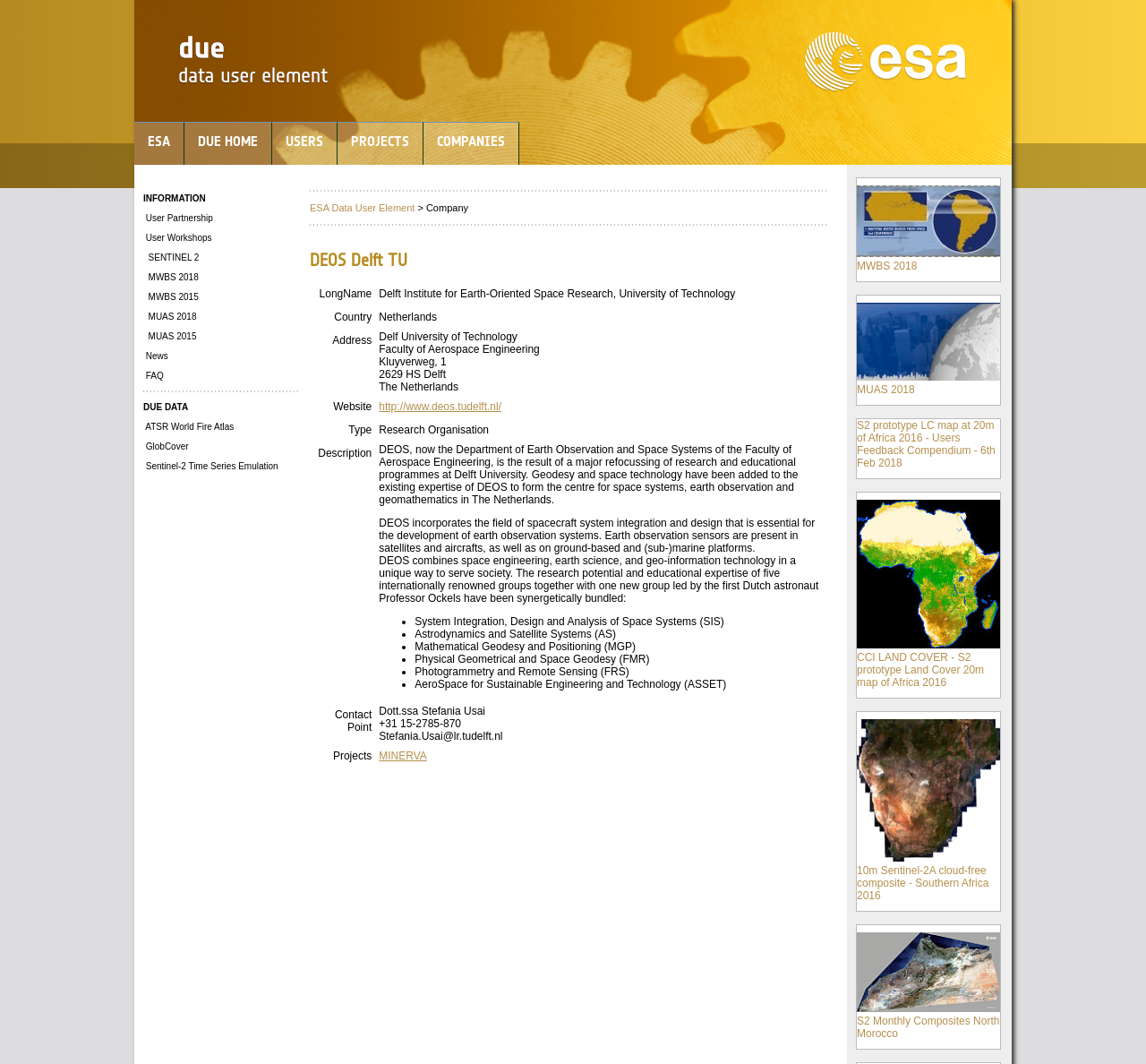Write a detailed summary of the webpage, including text, images, and layout.

The webpage is titled "ESA Data User Element" and has a navigation menu at the top with five links: "ESA", "DUE HOME", "USERS", "PROJECTS", and "COMPANIES". Below the navigation menu, there is a heading "INFORMATION" followed by several links to various resources, including "User Partnership", "User Workshops", "SENTINEL2", and others.

On the left side of the page, there is a section dedicated to "DUE DATA" with several links to datasets, including "ATSR World Fire Atlas", "GlobCover", and "Sentinel-2 Time Series Emulation".

The main content of the page is a table with information about "DEOS Delft TU", a research organization. The table has several rows, each with a label and a corresponding value. The labels include "LongName", "Country", "Address", "Website", "Type", and "Description". The description is a lengthy text that explains the organization's focus on earth observation and space systems.

Below the table, there are several links to projects, including "MINERVA", and a series of images with links to various resources, including "MWBS 2018", "MUAS 2018", and others. These images appear to be thumbnails of maps or satellite images.